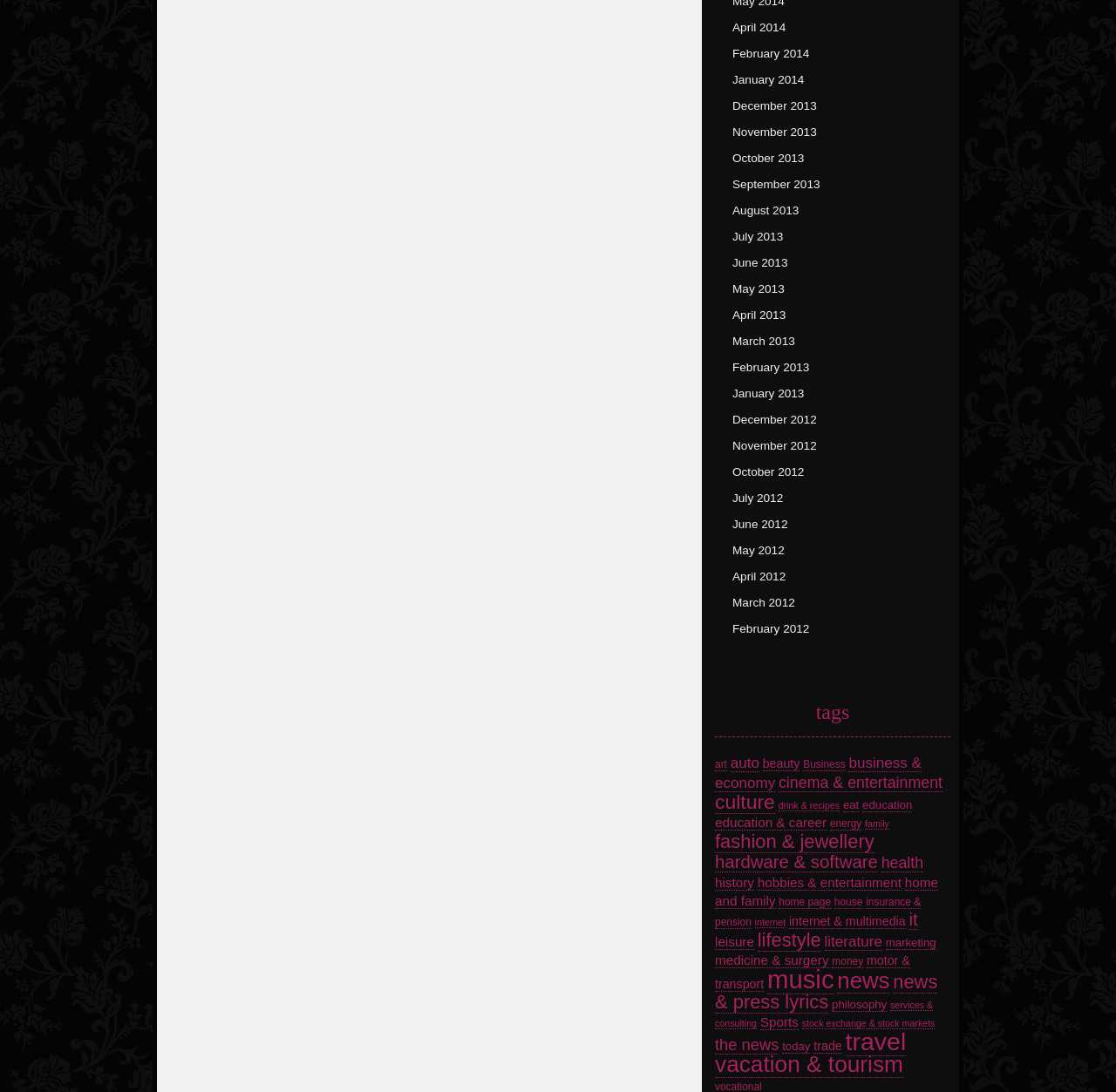What is the category with the most items?
Using the image as a reference, answer the question in detail.

After scanning the webpage, I found that the category with the most items is 'music', which has 42 items, as indicated by the link 'music (42 items)'.